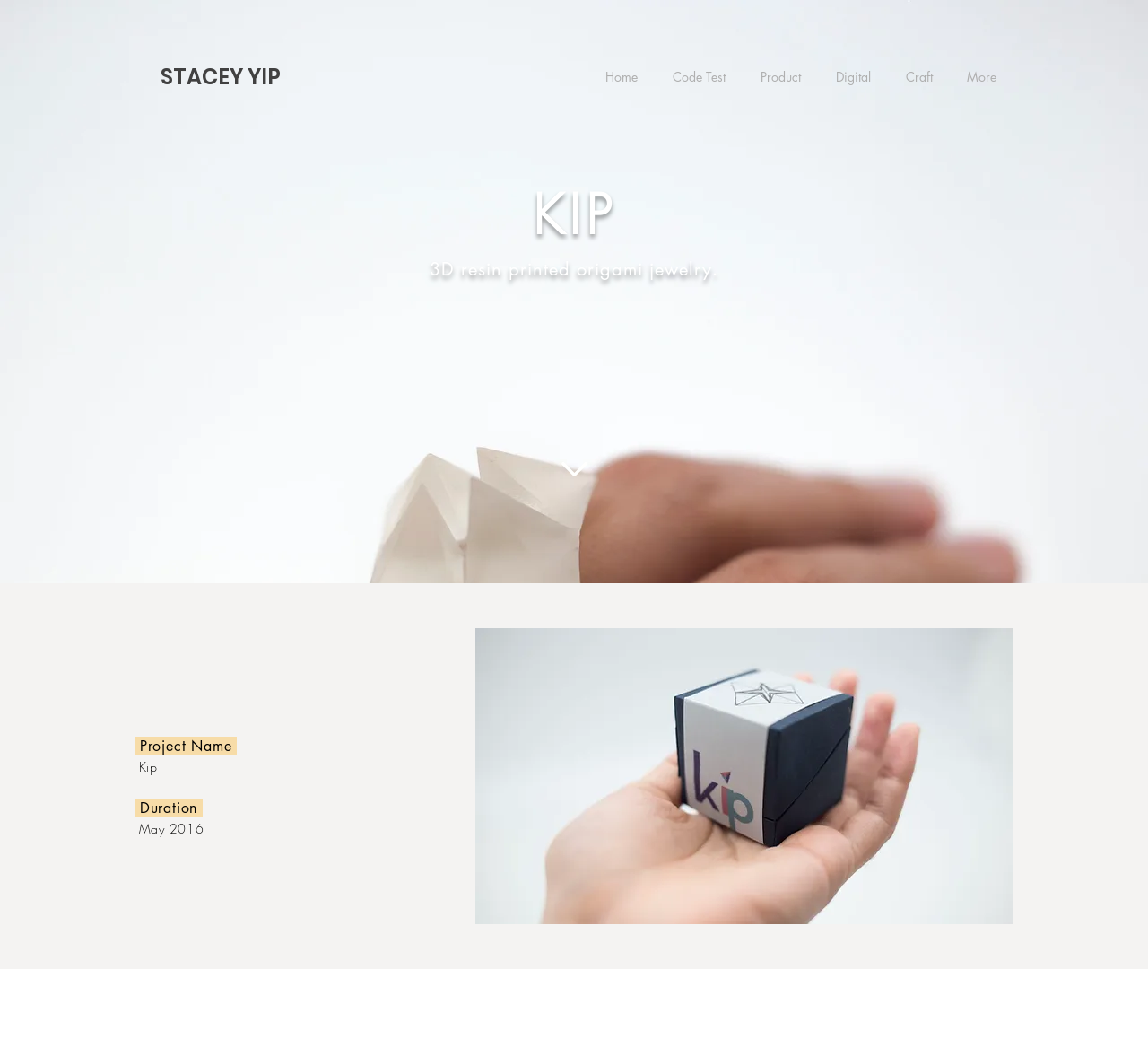What is the name of the person whose portfolio this is?
Please provide a single word or phrase in response based on the screenshot.

Stacey Yip